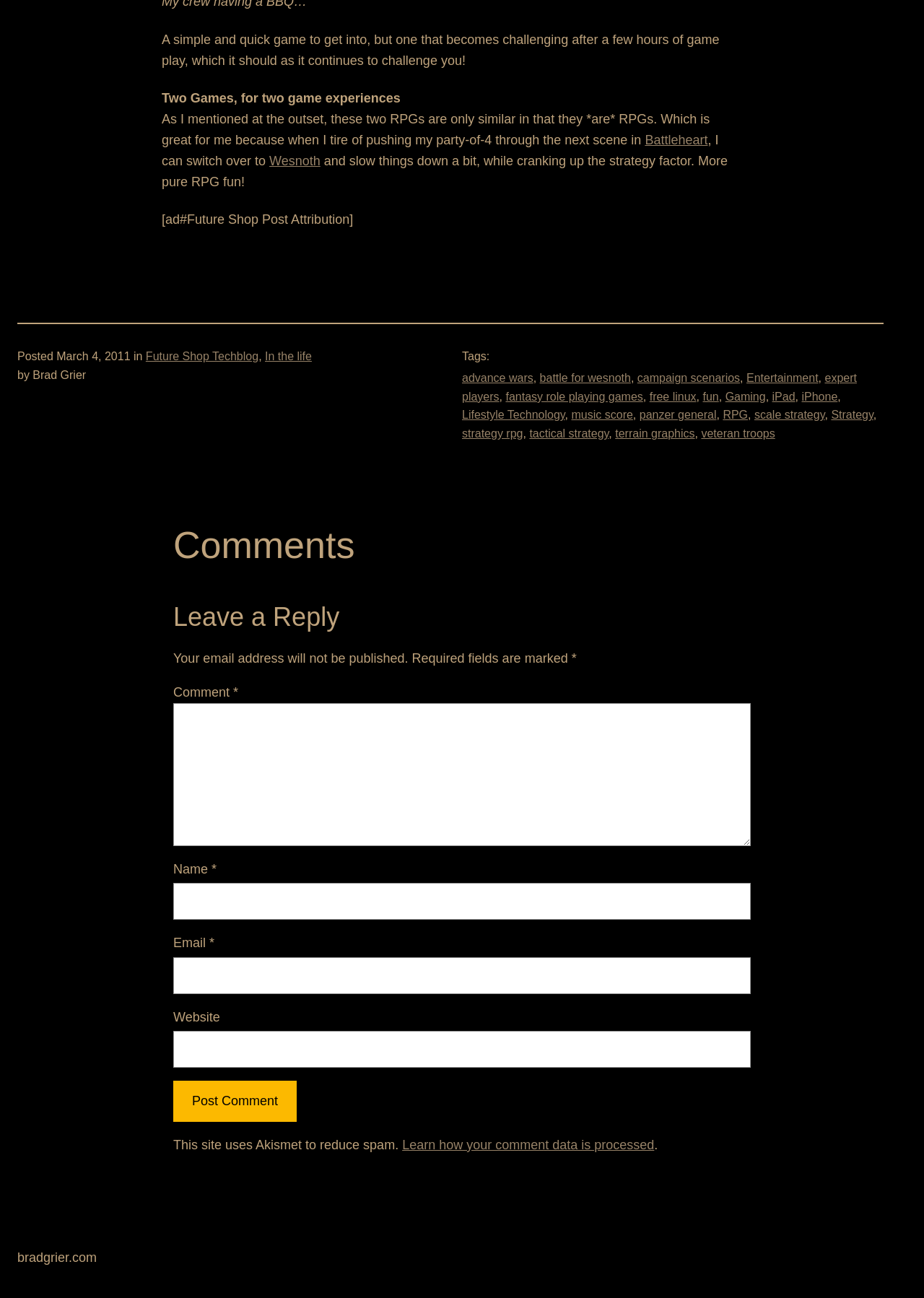Specify the bounding box coordinates of the element's region that should be clicked to achieve the following instruction: "Enter your name in the 'Name' field". The bounding box coordinates consist of four float numbers between 0 and 1, in the format [left, top, right, bottom].

[0.188, 0.68, 0.812, 0.709]